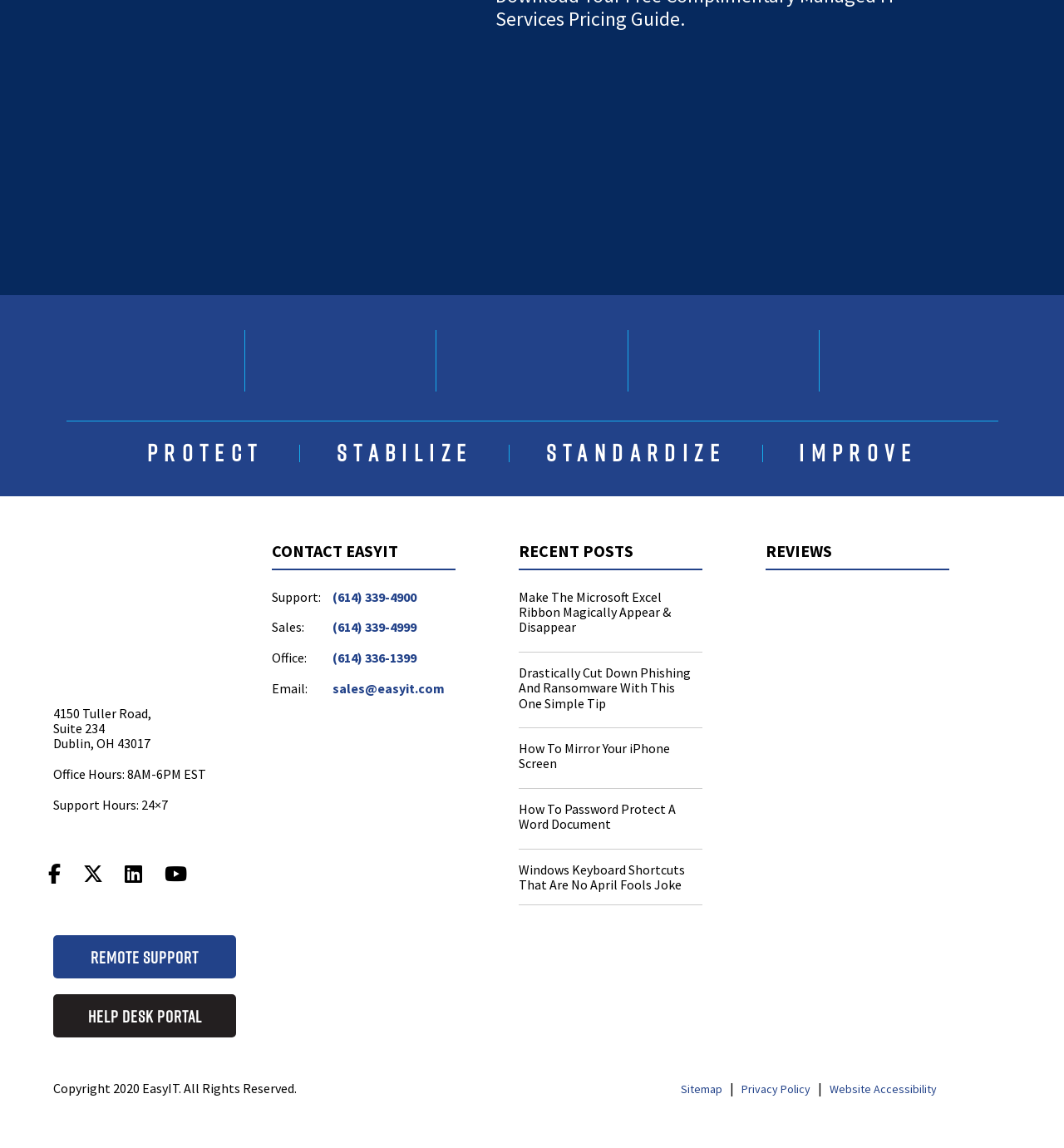How many recent posts are there?
Give a detailed response to the question by analyzing the screenshot.

There are 5 recent posts, which can be found in the articles under the heading 'RECENT POSTS' on the webpage.